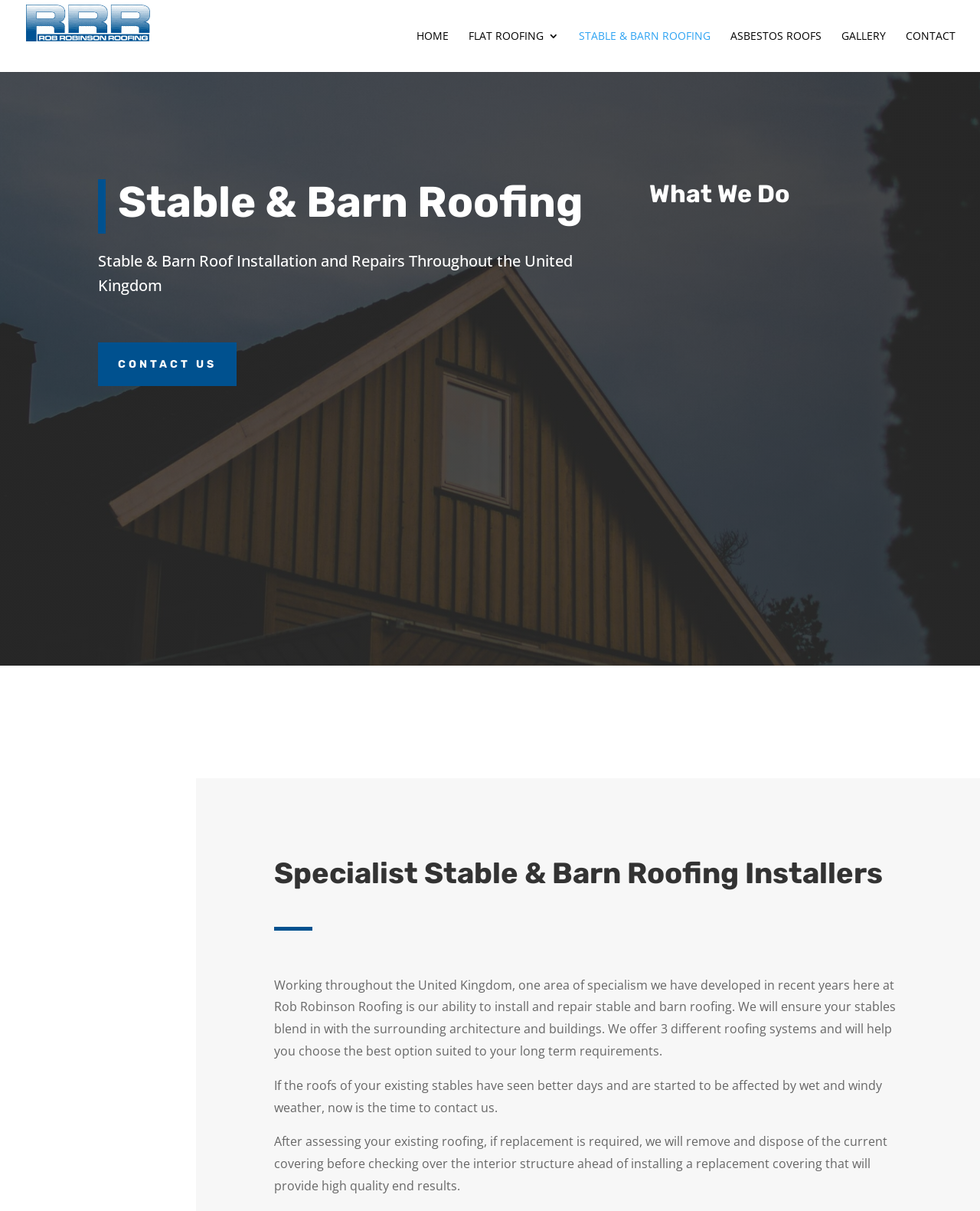Identify the bounding box coordinates of the region that should be clicked to execute the following instruction: "Click on the 'HOME' link".

[0.425, 0.025, 0.458, 0.059]